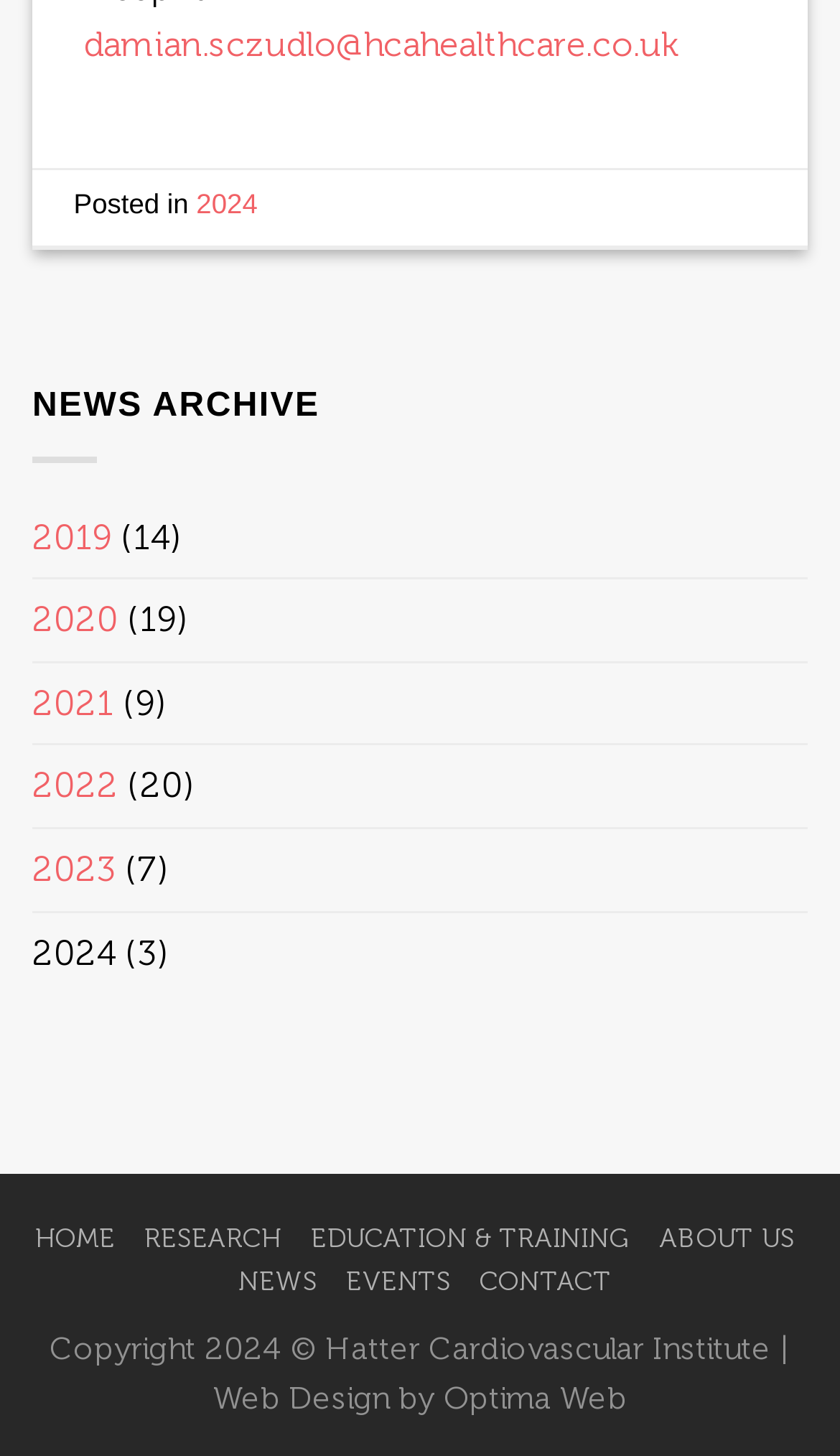Please identify the bounding box coordinates of the area I need to click to accomplish the following instruction: "view 2024 news".

[0.234, 0.129, 0.307, 0.151]